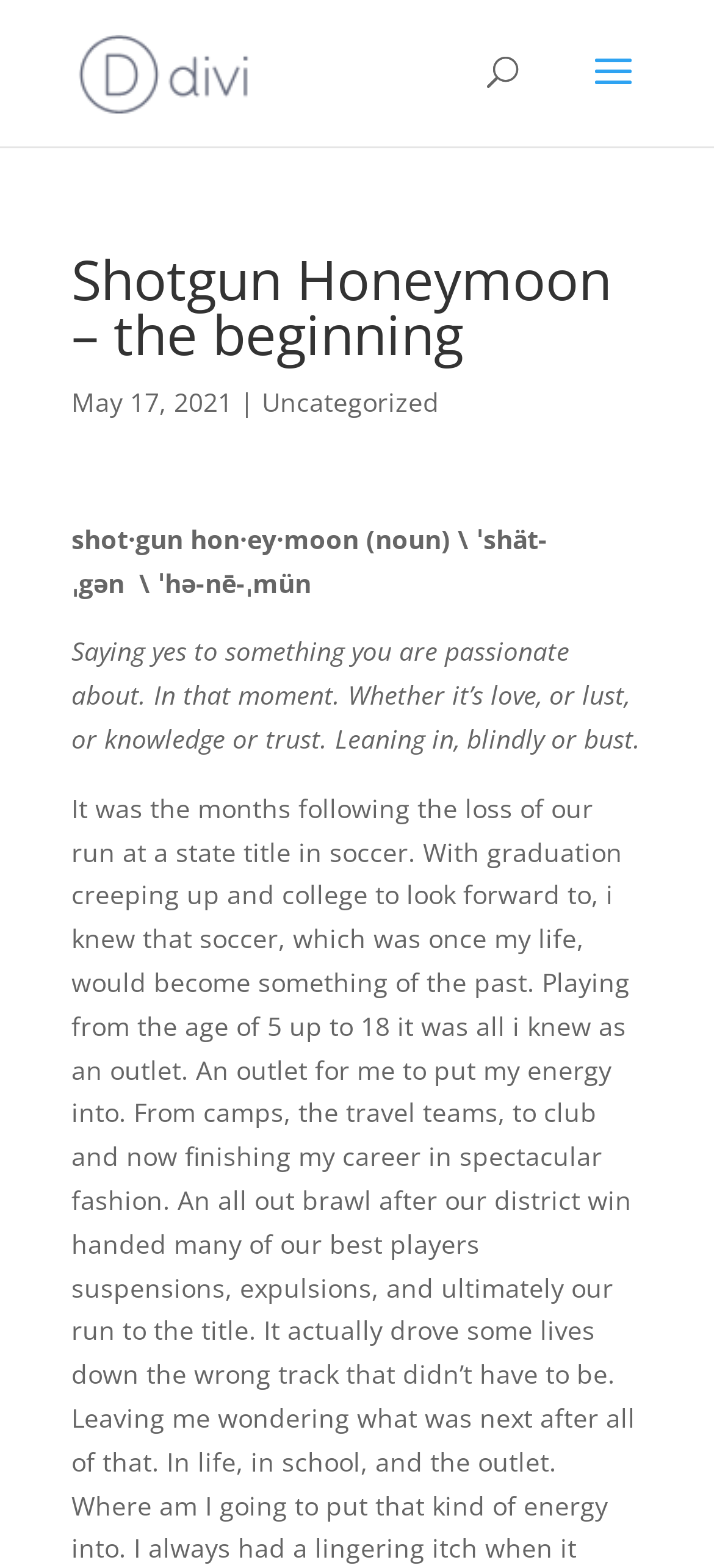Please provide a one-word or phrase answer to the question: 
What is the definition of shotgun honeymoon?

a noun